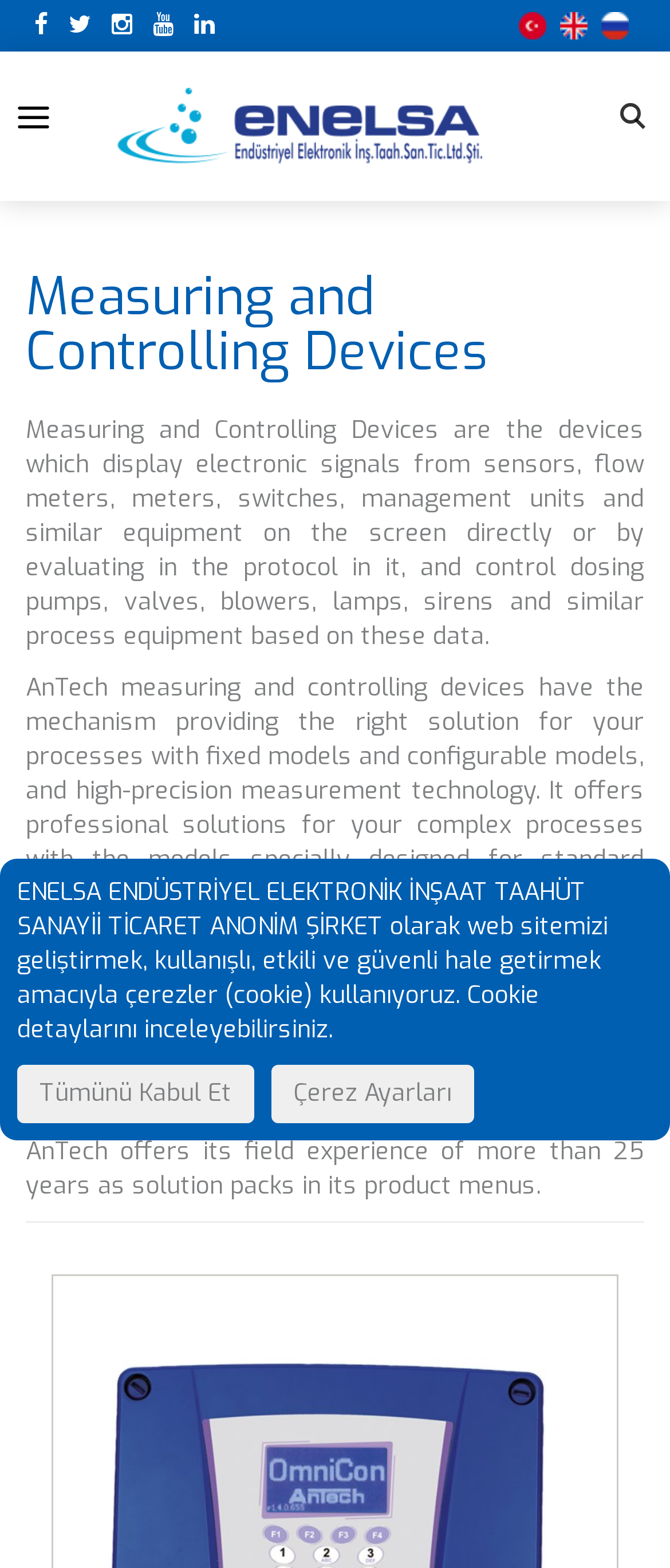Determine the bounding box coordinates in the format (top-left x, top-left y, bottom-right x, bottom-right y). Ensure all values are floating point numbers between 0 and 1. Identify the bounding box of the UI element described by: Tümünü Kabul Et

[0.026, 0.679, 0.379, 0.716]